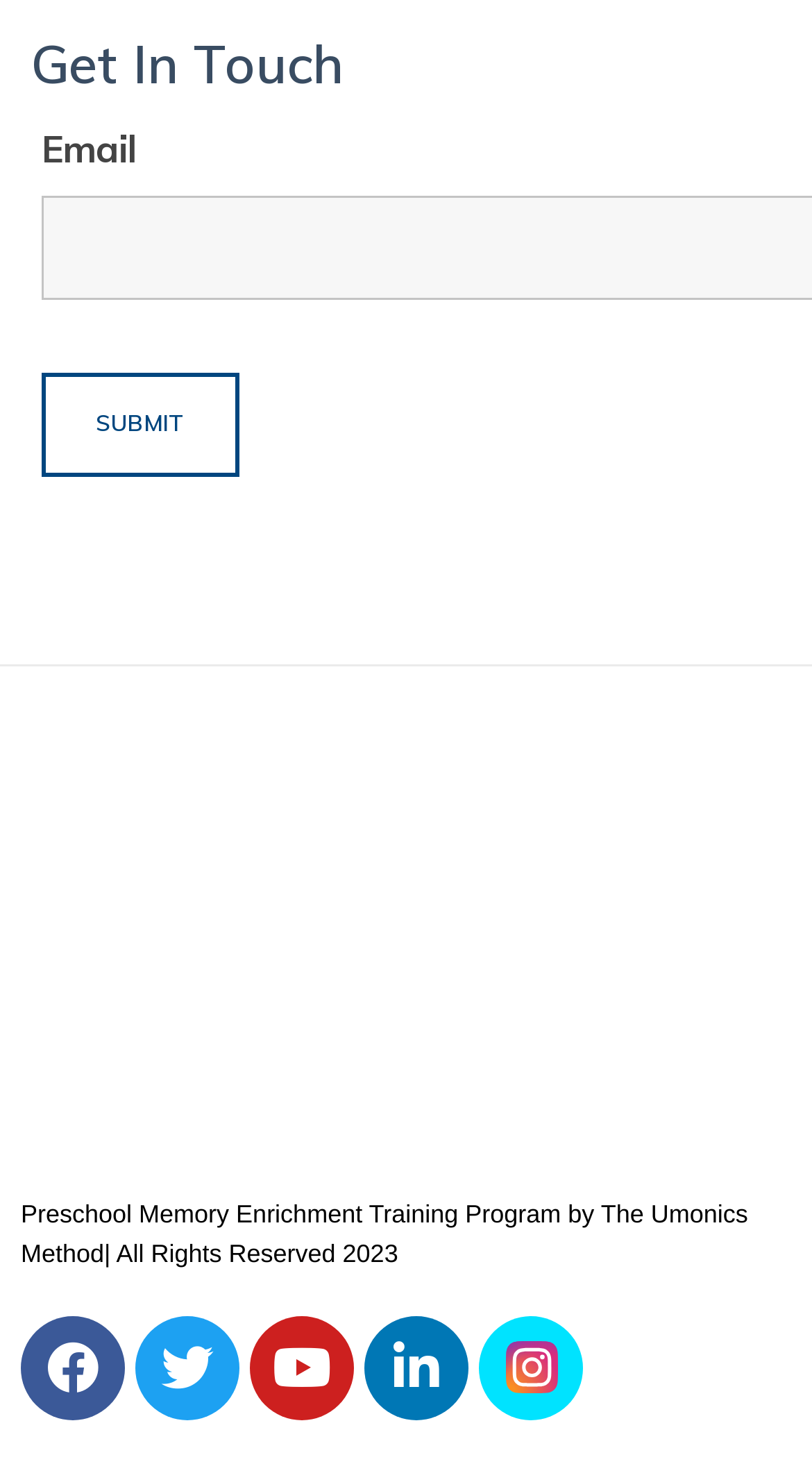What is the copyright year?
Refer to the image and give a detailed response to the question.

The copyright year can be found in the heading element at the bottom of the page, which states 'All Rights Reserved 2023'.